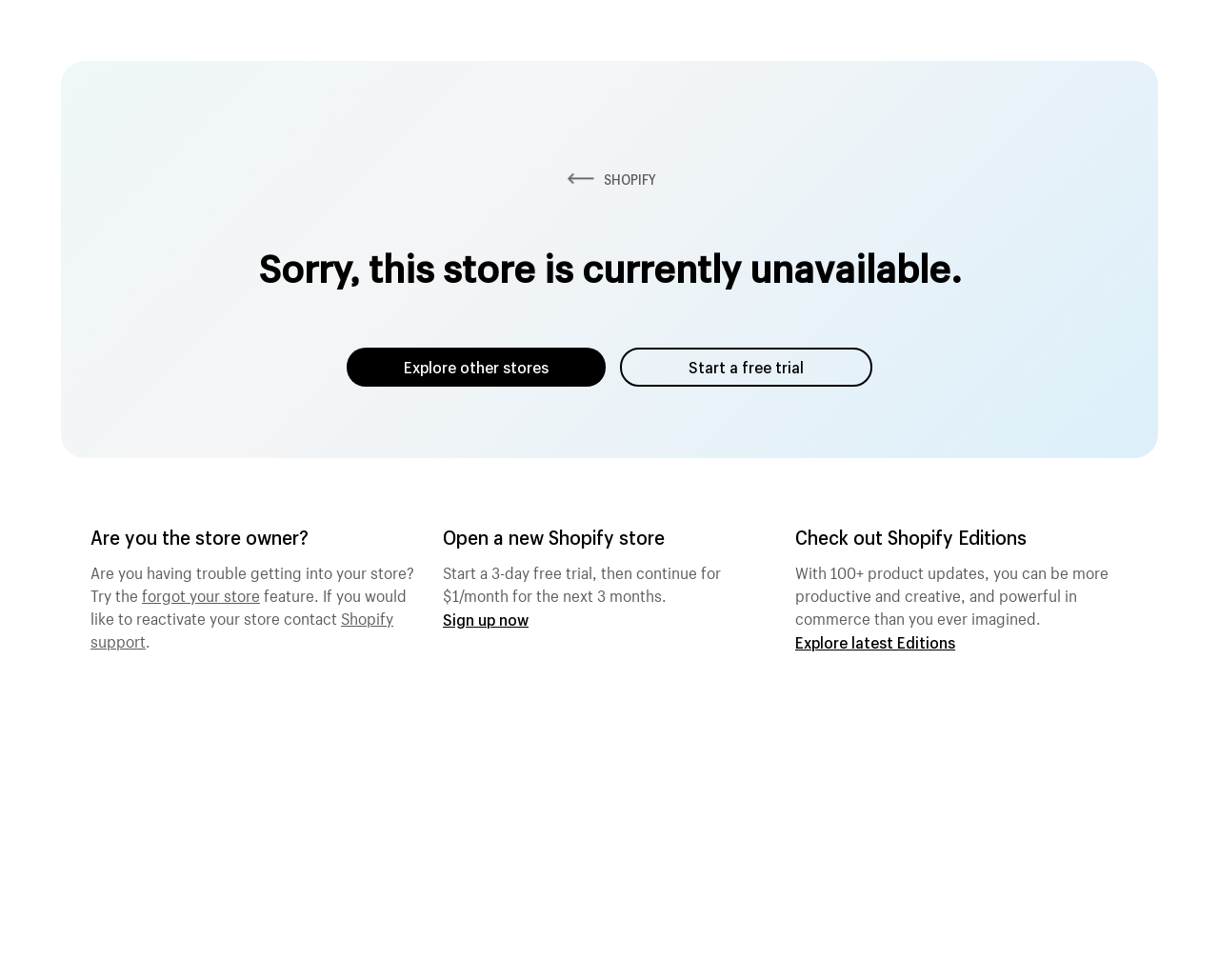Can you look at the image and give a comprehensive answer to the question:
How long is the free trial period?

The free trial period is 3 days, as indicated by the text 'Start a 3-day free trial, then continue for $1/month for the next 3 months.' This text is located near the 'Sign up now' link.